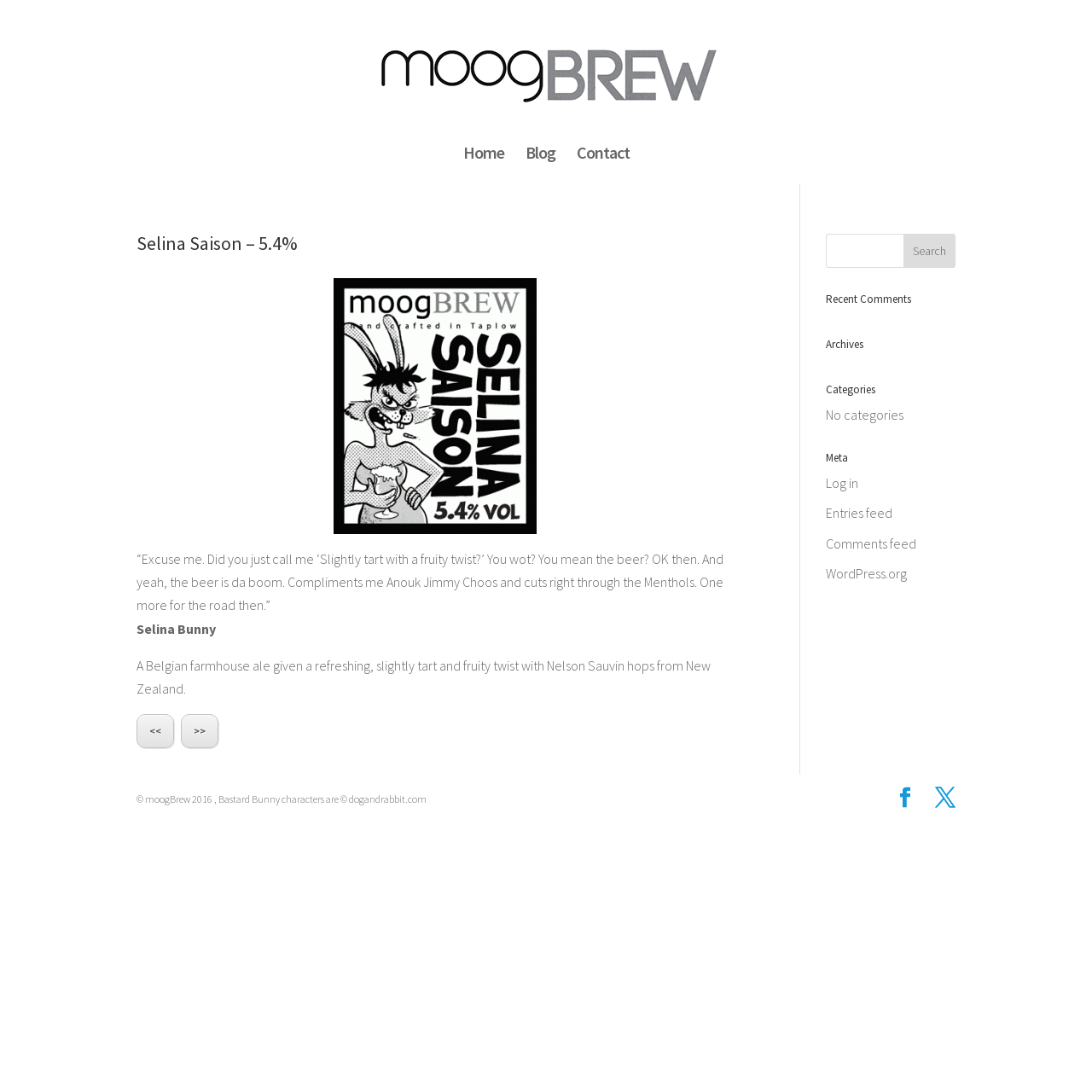Pinpoint the bounding box coordinates of the clickable area necessary to execute the following instruction: "Click on the moogBREW logo". The coordinates should be given as four float numbers between 0 and 1, namely [left, top, right, bottom].

[0.337, 0.036, 0.665, 0.096]